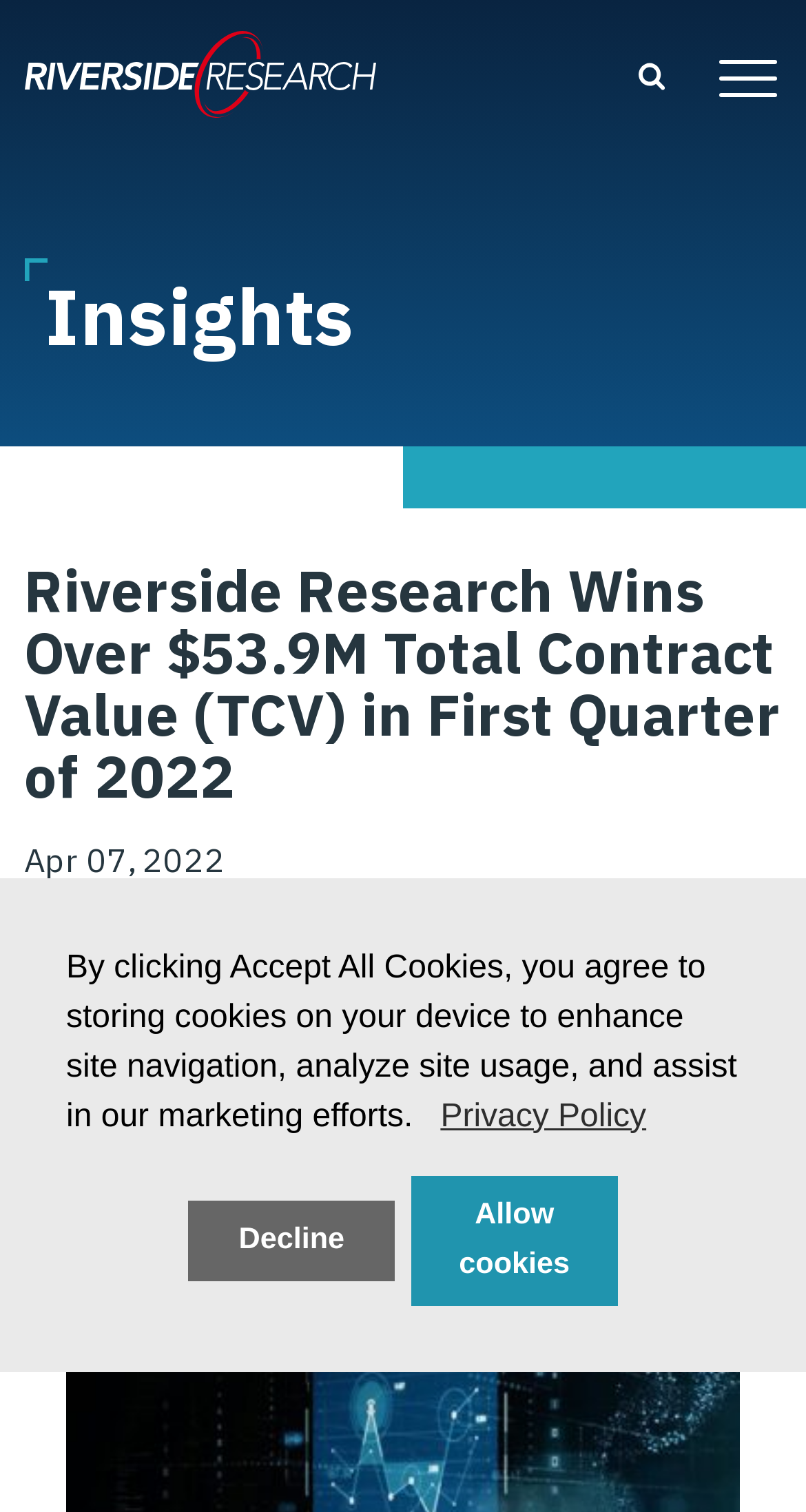What is the topic of the article on this webpage?
Look at the image and construct a detailed response to the question.

The answer can be found in the heading 'Riverside Research Wins Over $53.9M Total Contract Value (TCV) in First Quarter of 2022' and the StaticText element 'Riverside Research announces over $53.9M in TCV contract wins in the first quarter (Q1) of 2022.' which indicate that the topic of the article on this webpage is about the contract wins of Riverside Research.